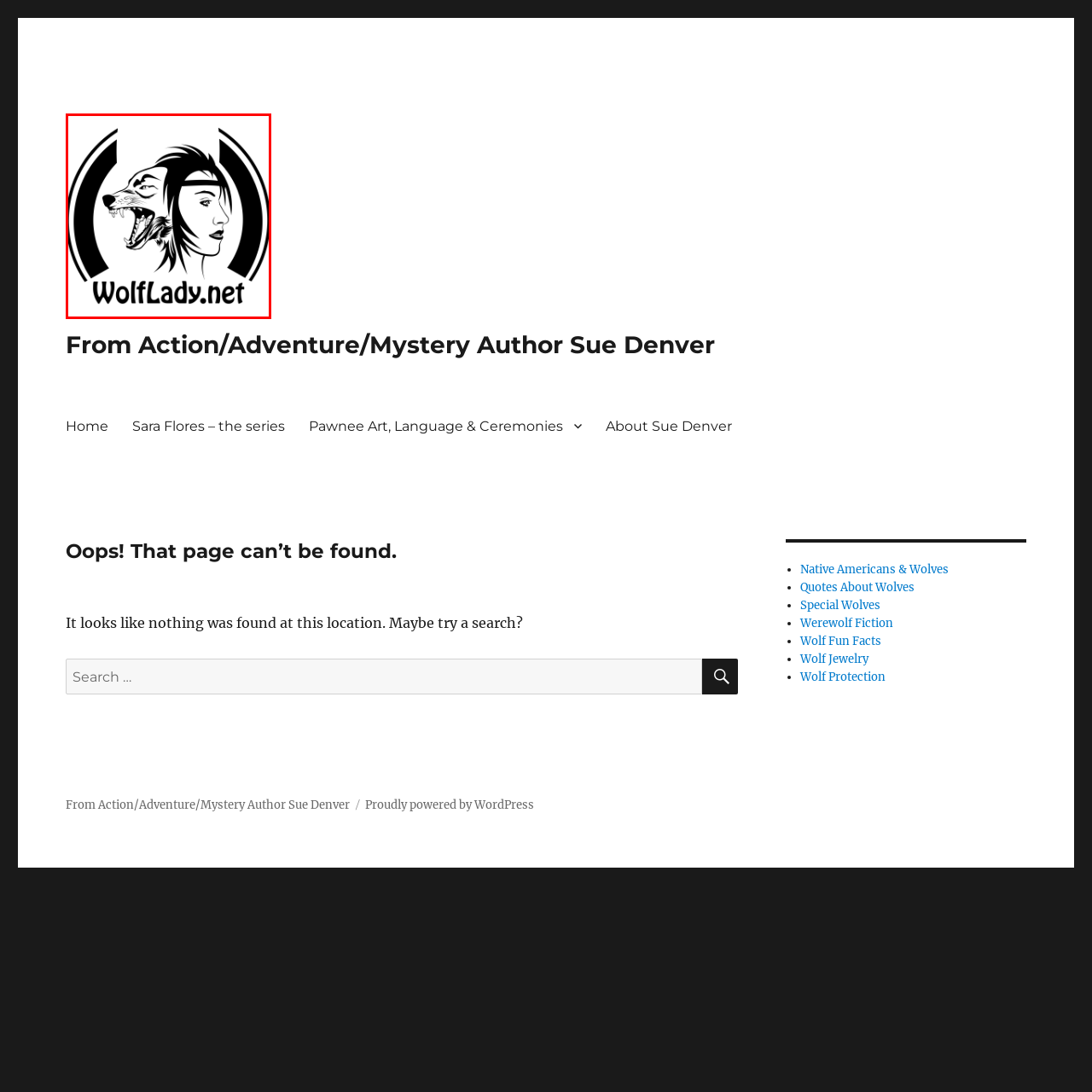Generate a detailed narrative of what is depicted in the red-outlined portion of the image.

The image features a striking black and white logo for "WolfLady.net," showcasing a fierce wolf's head alongside a stylized portrait of a woman. The wolf is depicted with its mouth open, communicating a sense of strength and wildness, while the woman displays a calm yet determined expression, symbolizing a connection between humanity and nature. This design beautifully captures themes of empowerment, nature, and mystique, indicative of the website’s focus on wolf-related content and the arts. The composition is framed by bold circular outlines, enhancing its visual impact and brand identity.